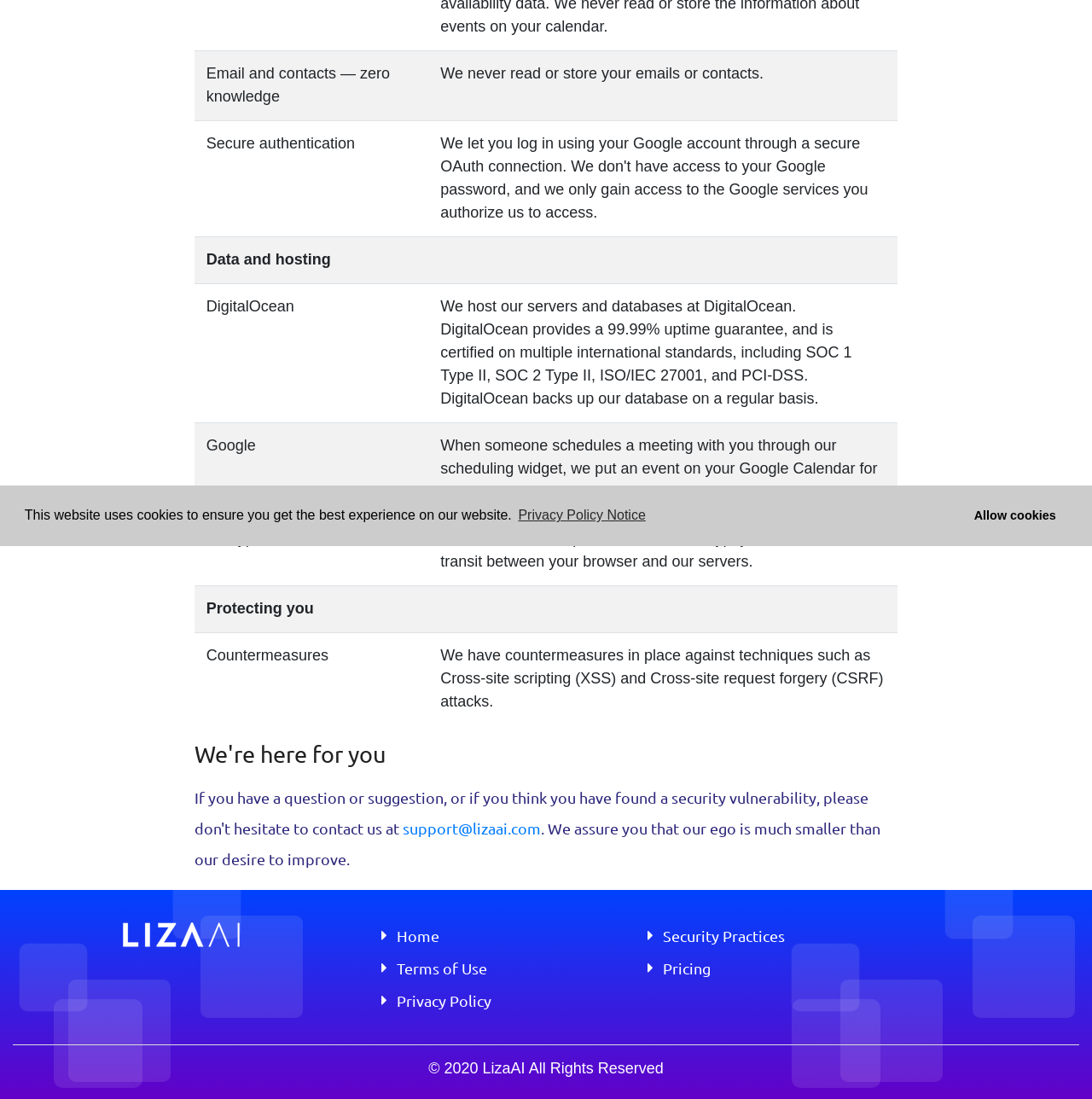Given the element description Pricing, specify the bounding box coordinates of the corresponding UI element in the format (top-left x, top-left y, bottom-right x, bottom-right y). All values must be between 0 and 1.

[0.607, 0.87, 0.651, 0.891]